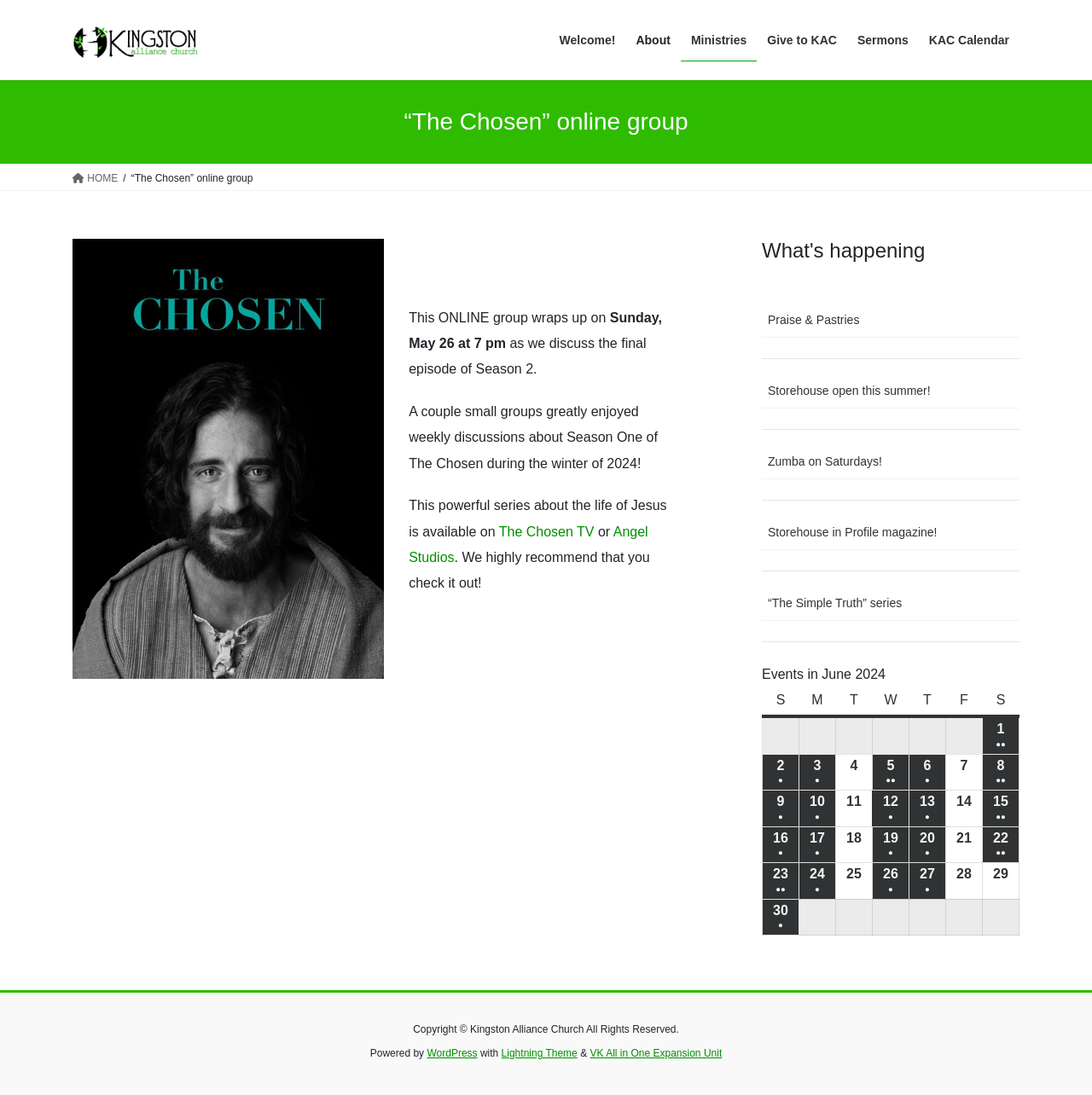What is the name of the church?
Based on the visual information, provide a detailed and comprehensive answer.

The name of the church can be found in the top-left corner of the webpage, where it says '“The Chosen” online group - Kingston Alliance Church'. This is likely the name of the church that is hosting the online group.